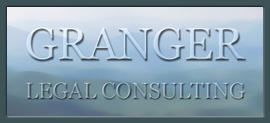What colors are used in the logo?
Based on the screenshot, give a detailed explanation to answer the question.

The overall aesthetic of the logo incorporates shades of blue and gray, which are often associated with trustworthiness and stability, key qualities in the legal field.